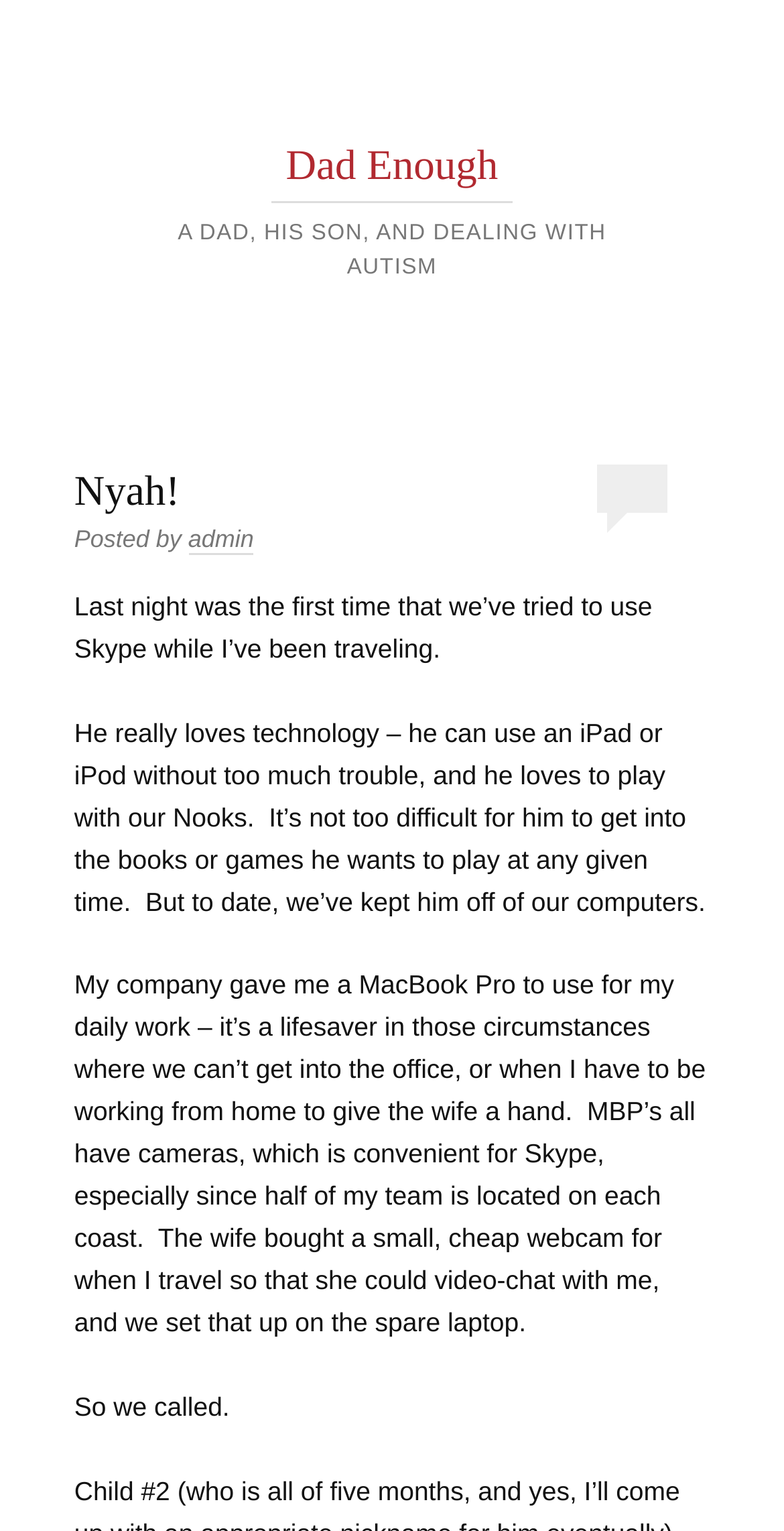Identify the bounding box for the element characterized by the following description: "Dad Enough".

[0.365, 0.092, 0.635, 0.124]